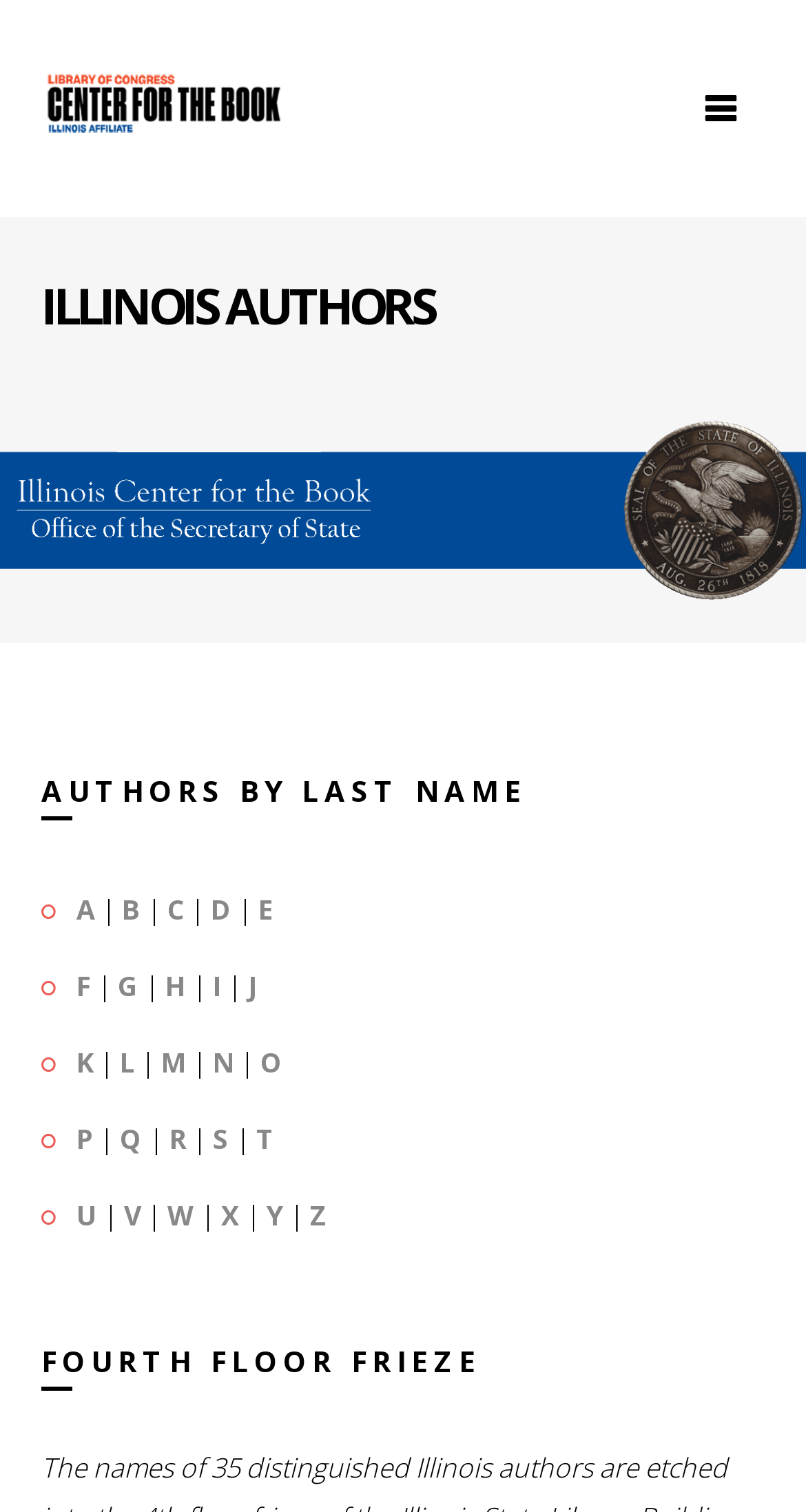Determine the bounding box coordinates of the target area to click to execute the following instruction: "View the Illinois Center for the Book banner."

[0.0, 0.314, 1.0, 0.339]